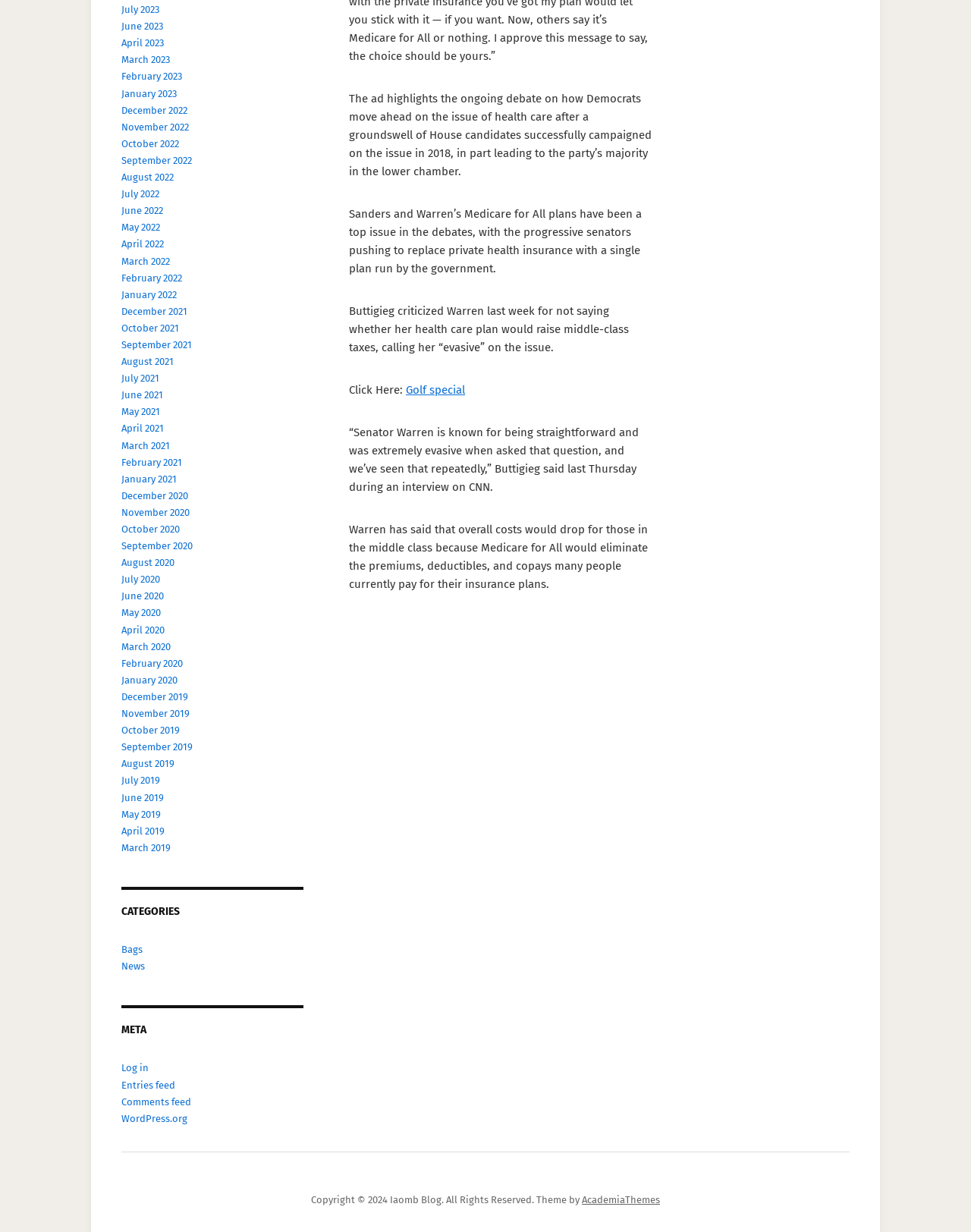Given the webpage screenshot and the description, determine the bounding box coordinates (top-left x, top-left y, bottom-right x, bottom-right y) that define the location of the UI element matching this description: April 2022

[0.125, 0.194, 0.169, 0.203]